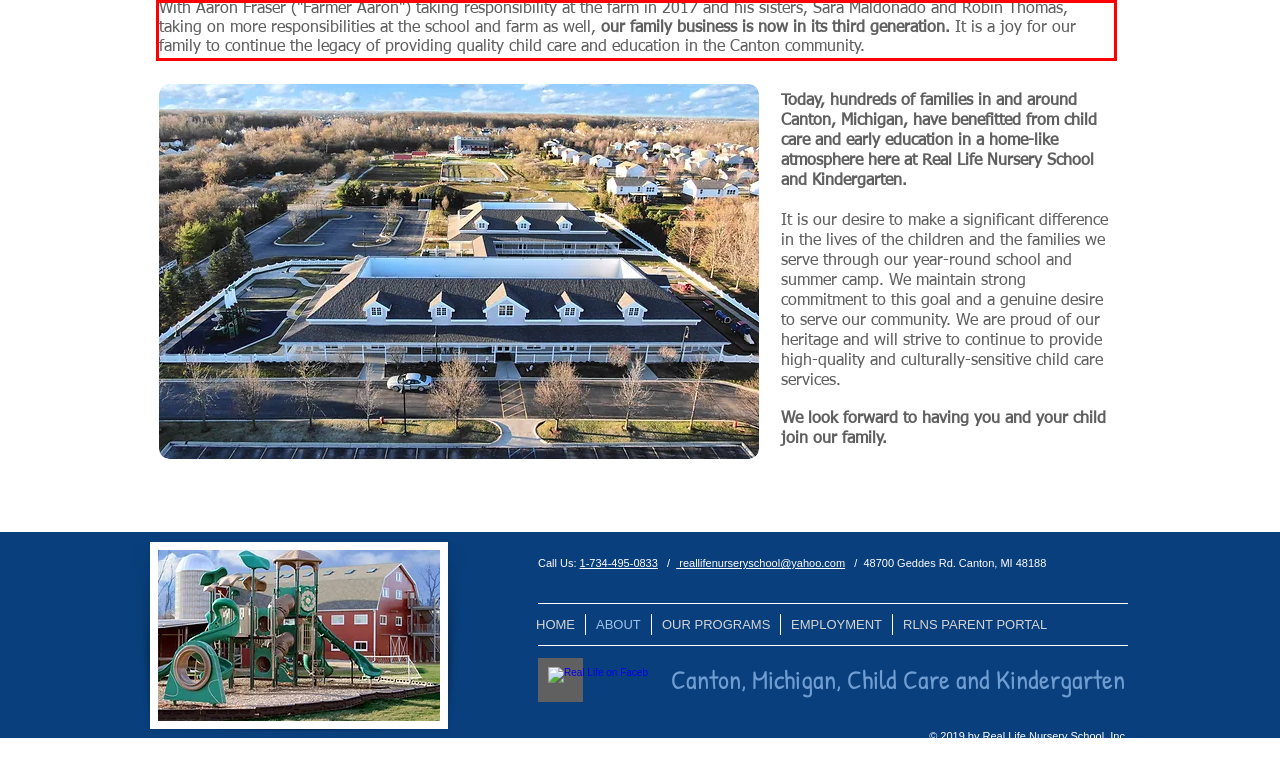Please take the screenshot of the webpage, find the red bounding box, and generate the text content that is within this red bounding box.

With Aaron Fraser ("Farmer Aaron") taking responsibility at the farm in 2017 and his sisters, Sara Maldonado and Robin Thomas, taking on more responsibilities at the school and farm as well, our family business is now in its third generation. It is a joy for our family to continue the legacy of providing quality child care and education in the Canton community.